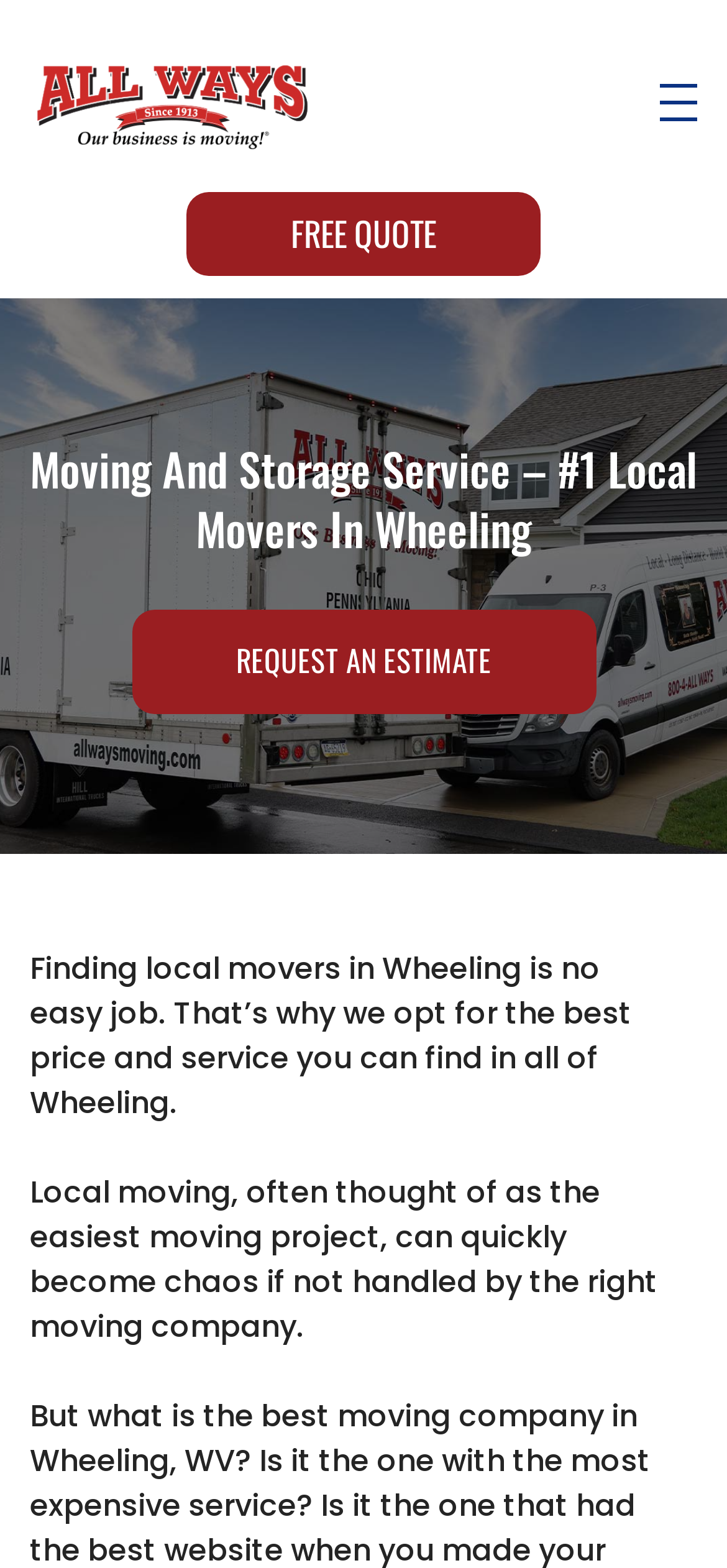What is the purpose of the 'REQUEST AN ESTIMATE' button?
Please answer the question with as much detail and depth as you can.

The 'REQUEST AN ESTIMATE' button is likely used to request an estimate for a moving service. This is inferred from the button's text and its location on the webpage, which suggests that it is a call-to-action for potential customers.